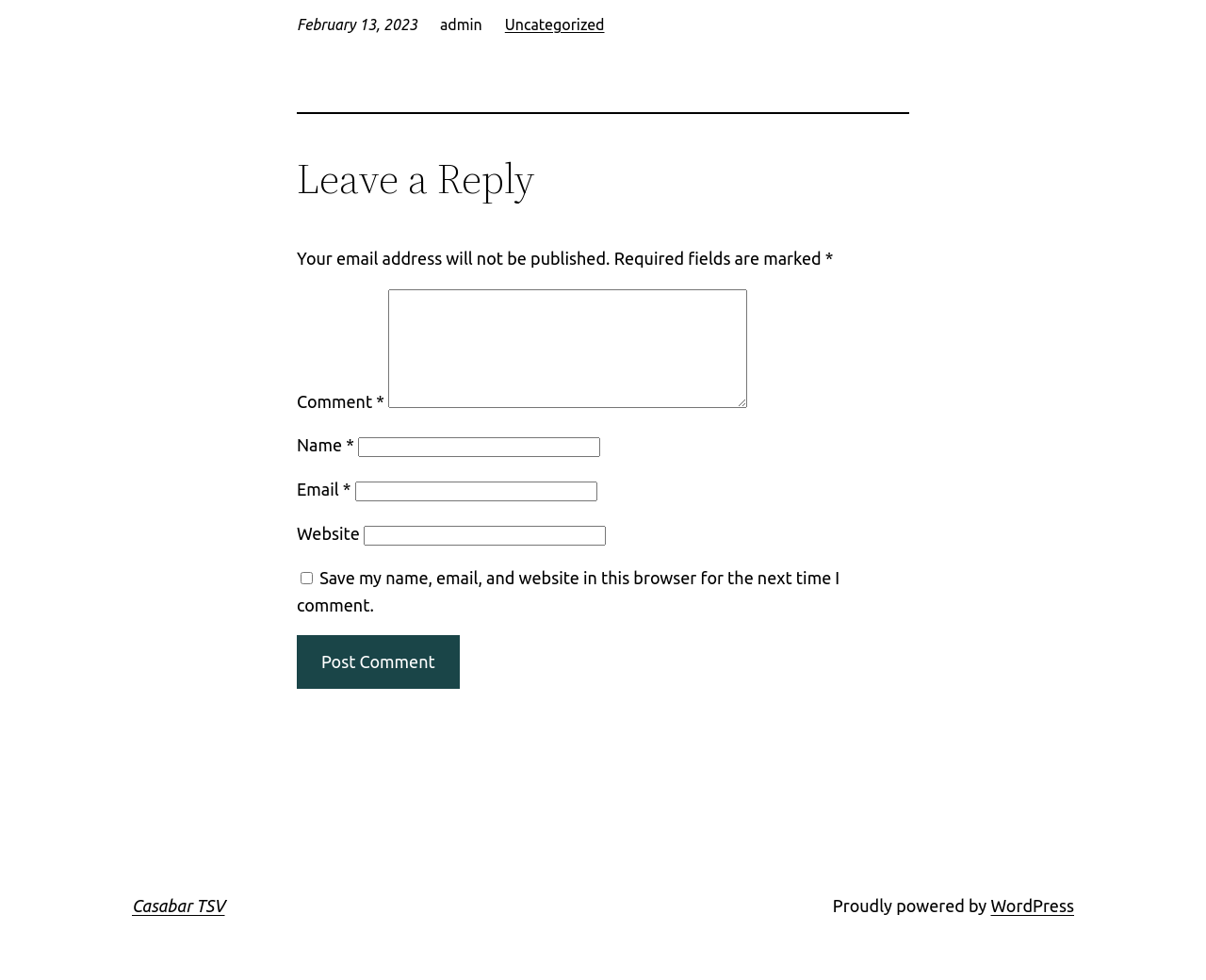Please identify the bounding box coordinates of the region to click in order to complete the task: "Type your email in the 'Email' field". The coordinates must be four float numbers between 0 and 1, specified as [left, top, right, bottom].

[0.294, 0.492, 0.495, 0.512]